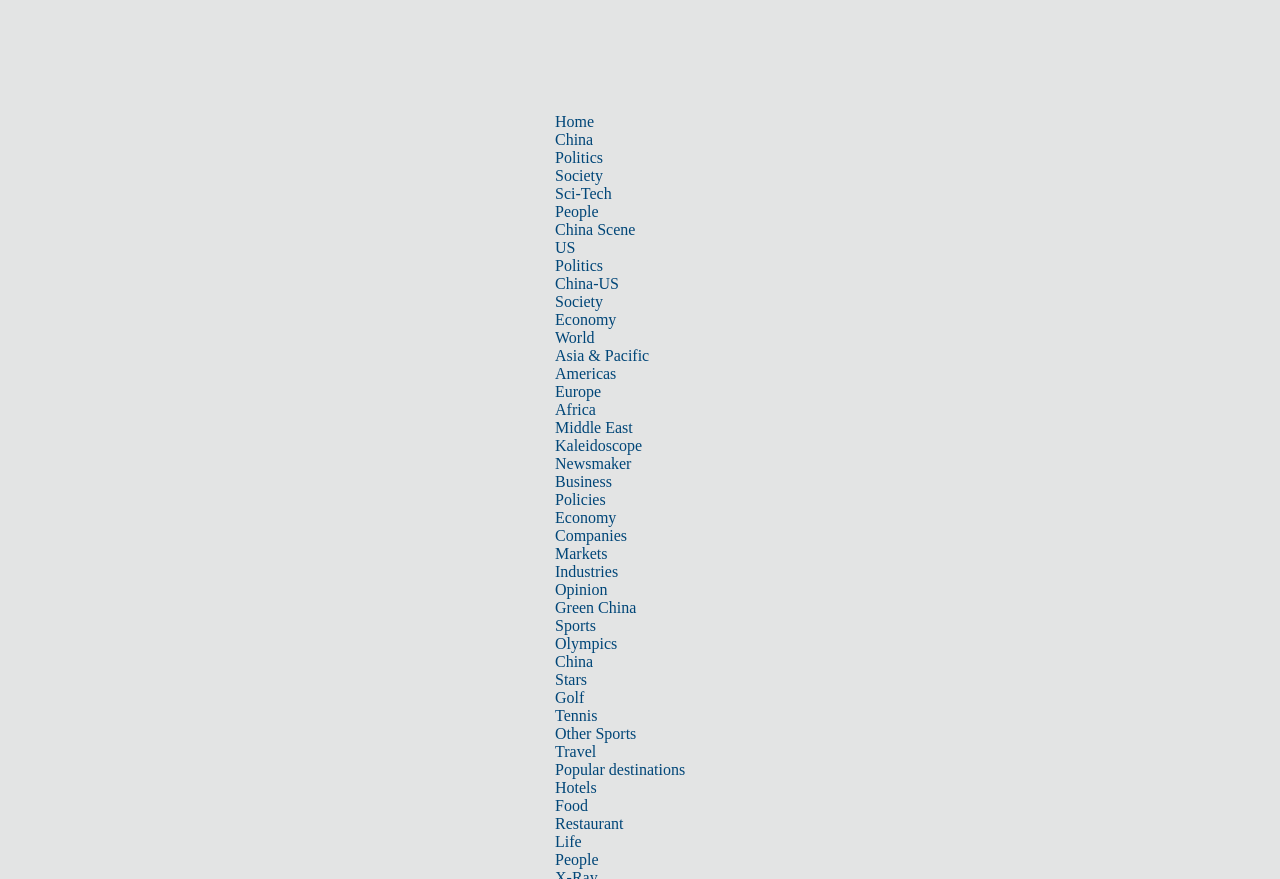Respond to the question below with a single word or phrase:
How many categories are listed in the top navigation bar?

15